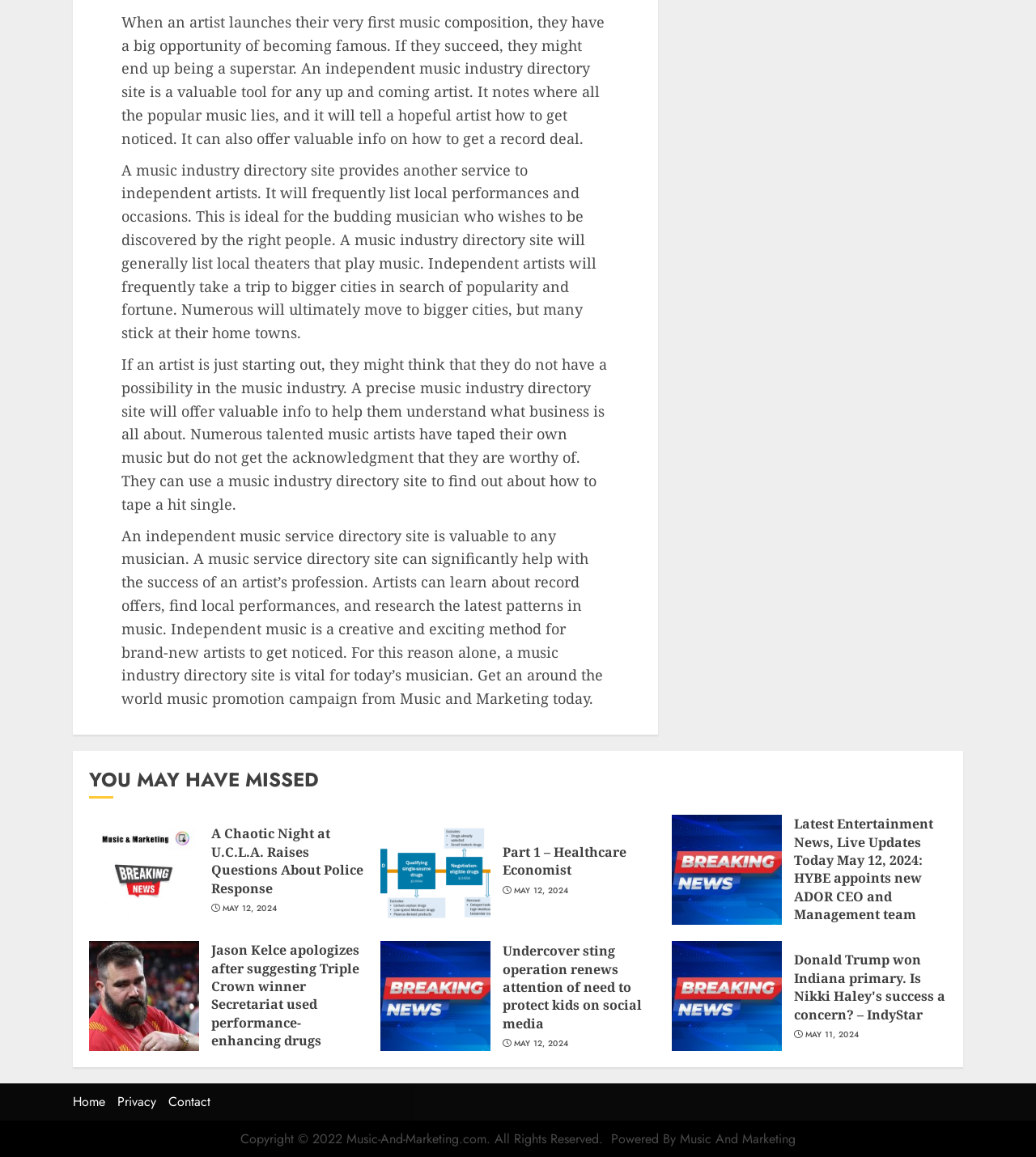What is the copyright year of the website?
Answer the question with a single word or phrase by looking at the picture.

2022